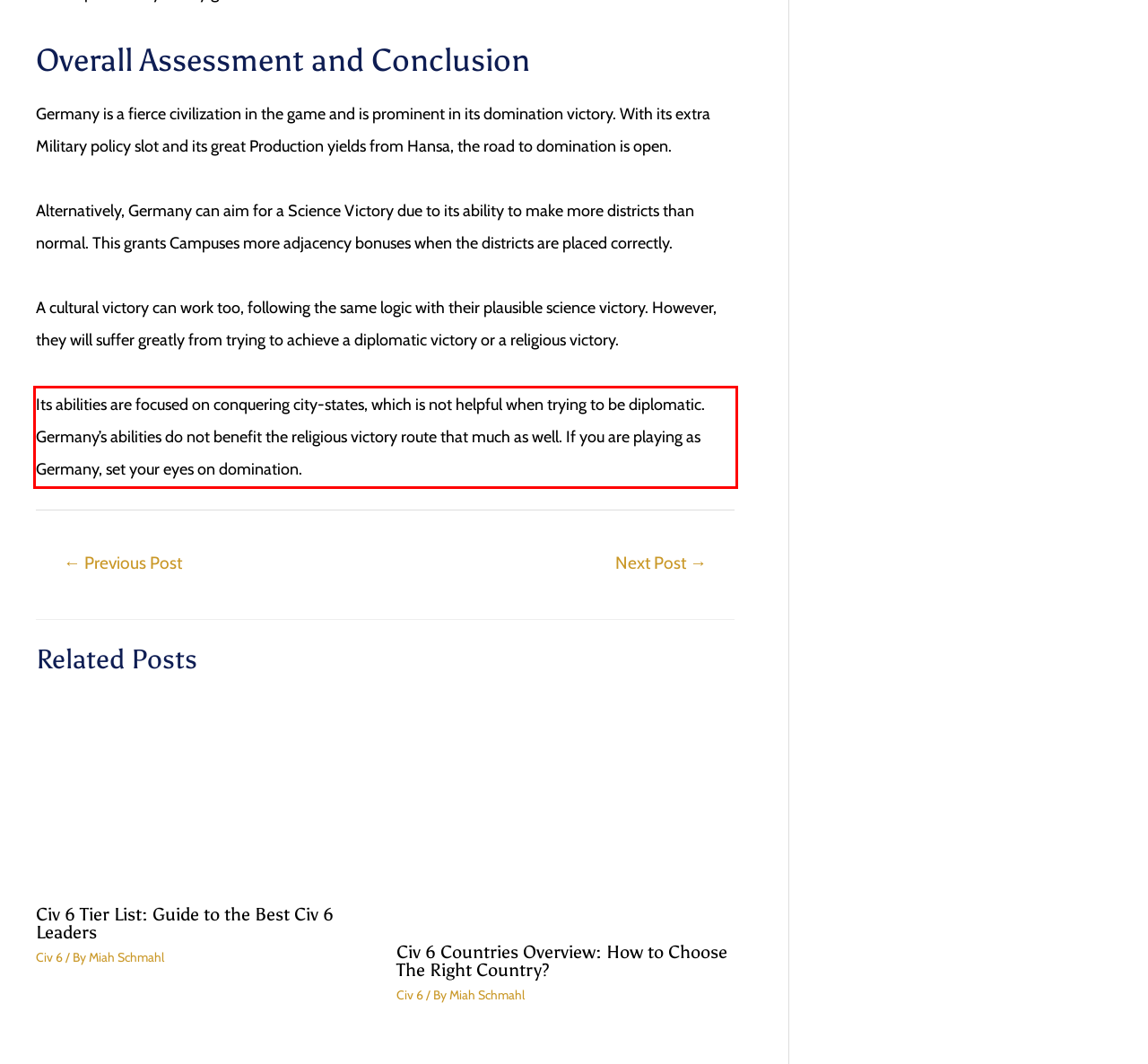Identify and extract the text within the red rectangle in the screenshot of the webpage.

Its abilities are focused on conquering city-states, which is not helpful when trying to be diplomatic. Germany’s abilities do not benefit the religious victory route that much as well. If you are playing as Germany, set your eyes on domination.